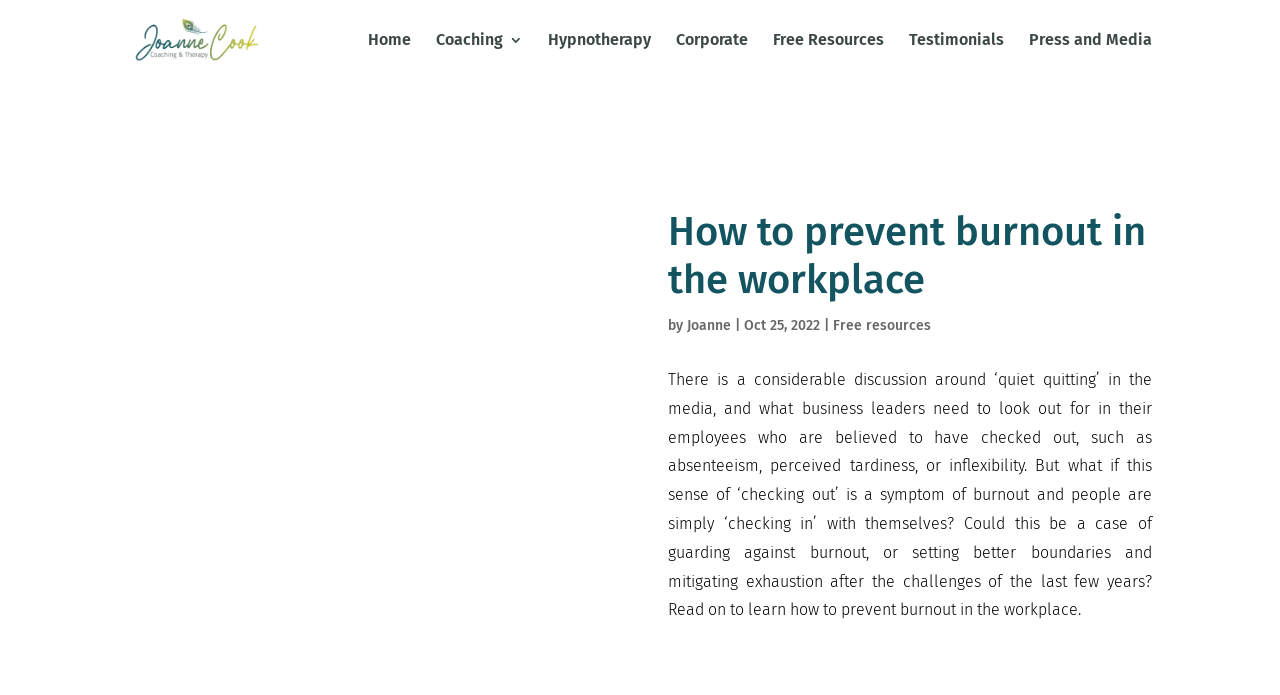Please predict the bounding box coordinates of the element's region where a click is necessary to complete the following instruction: "learn about Corporate services". The coordinates should be represented by four float numbers between 0 and 1, i.e., [left, top, right, bottom].

[0.528, 0.047, 0.584, 0.115]